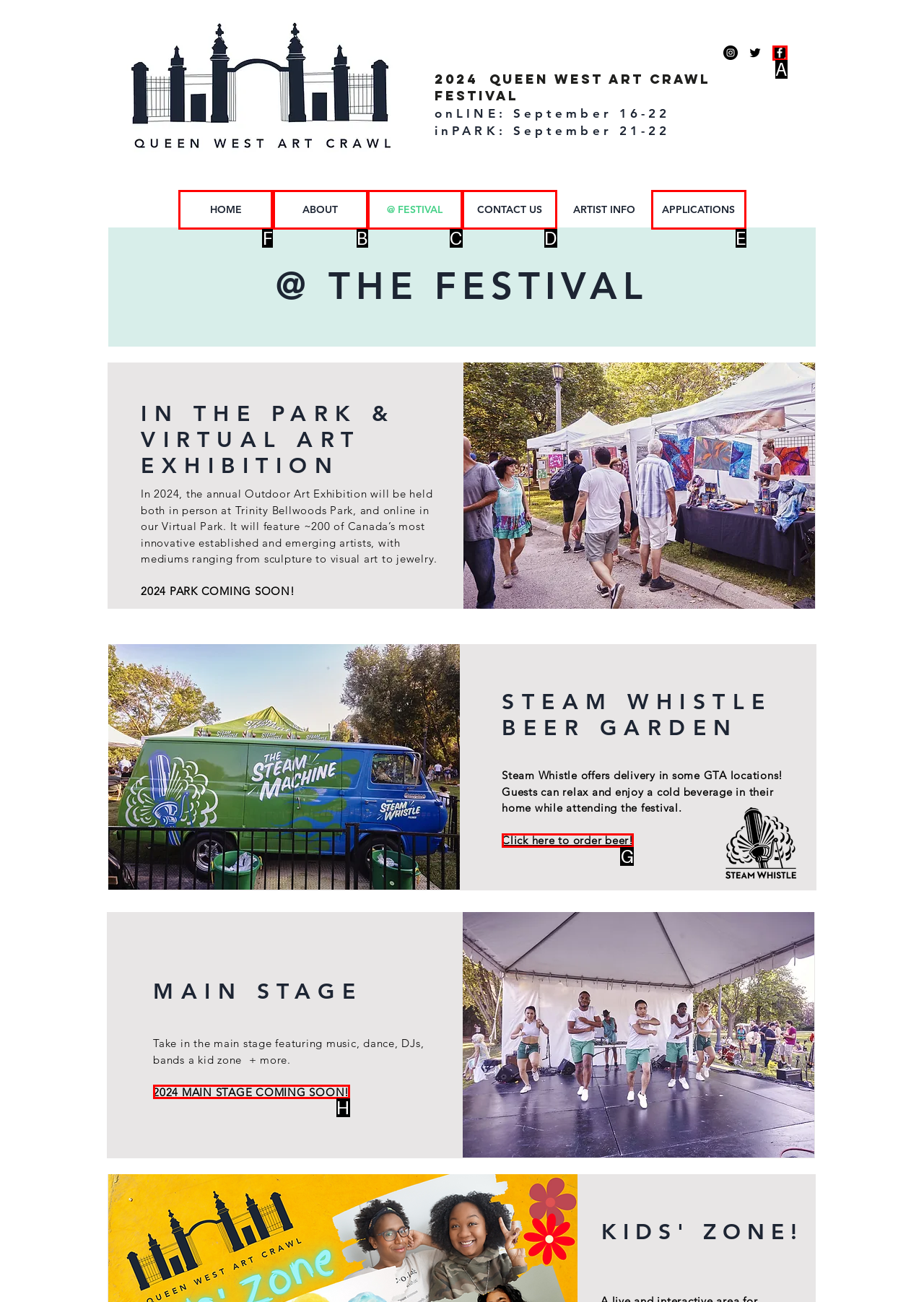Select the HTML element that needs to be clicked to perform the task: Go to the HOME page. Reply with the letter of the chosen option.

F